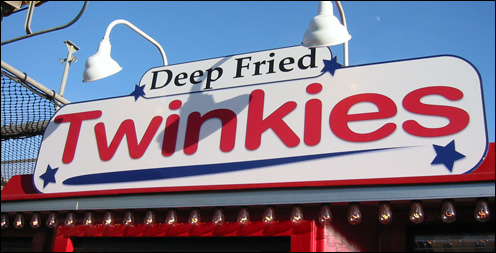Offer a meticulous description of the image.

The image captures a vibrant and inviting sign for a food stall specializing in "Deep Fried Twinkies." The sign is prominently displayed above the stall, featuring bold red lettering that stands out against a white background. The words "Deep Fried" are elegantly placed above "Twinkies," emphasizing the delicious treat patrons can expect. Additionally, decorative elements like stars flank the text, adding a playful touch to the overall design. The setting appears to be a lively boardwalk or fair environment, hinting at a fun day out, possibly by the beach, where visitors enjoy various indulgent foods.